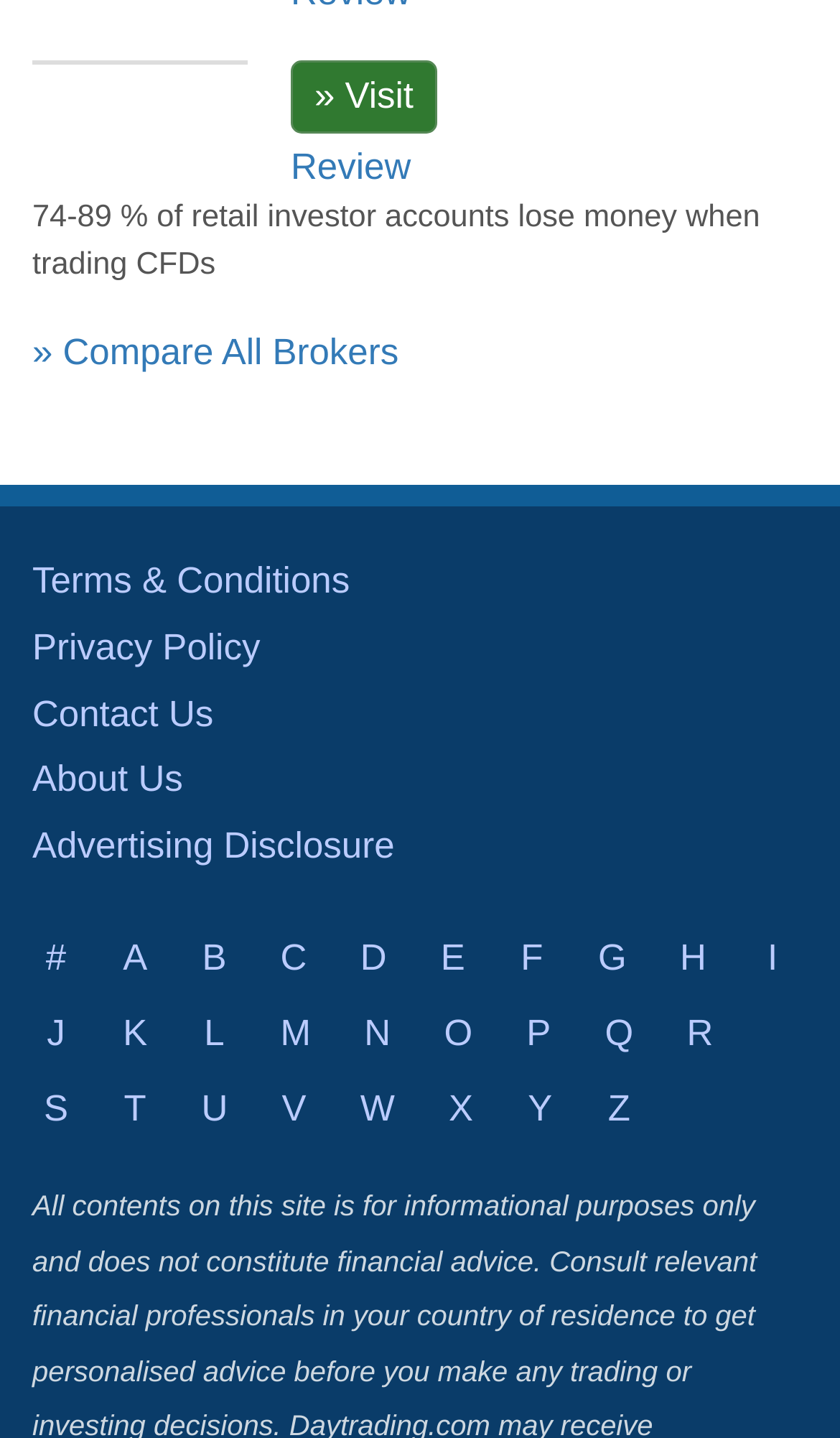Find and specify the bounding box coordinates that correspond to the clickable region for the instruction: "Visit the website".

[0.346, 0.042, 0.521, 0.093]